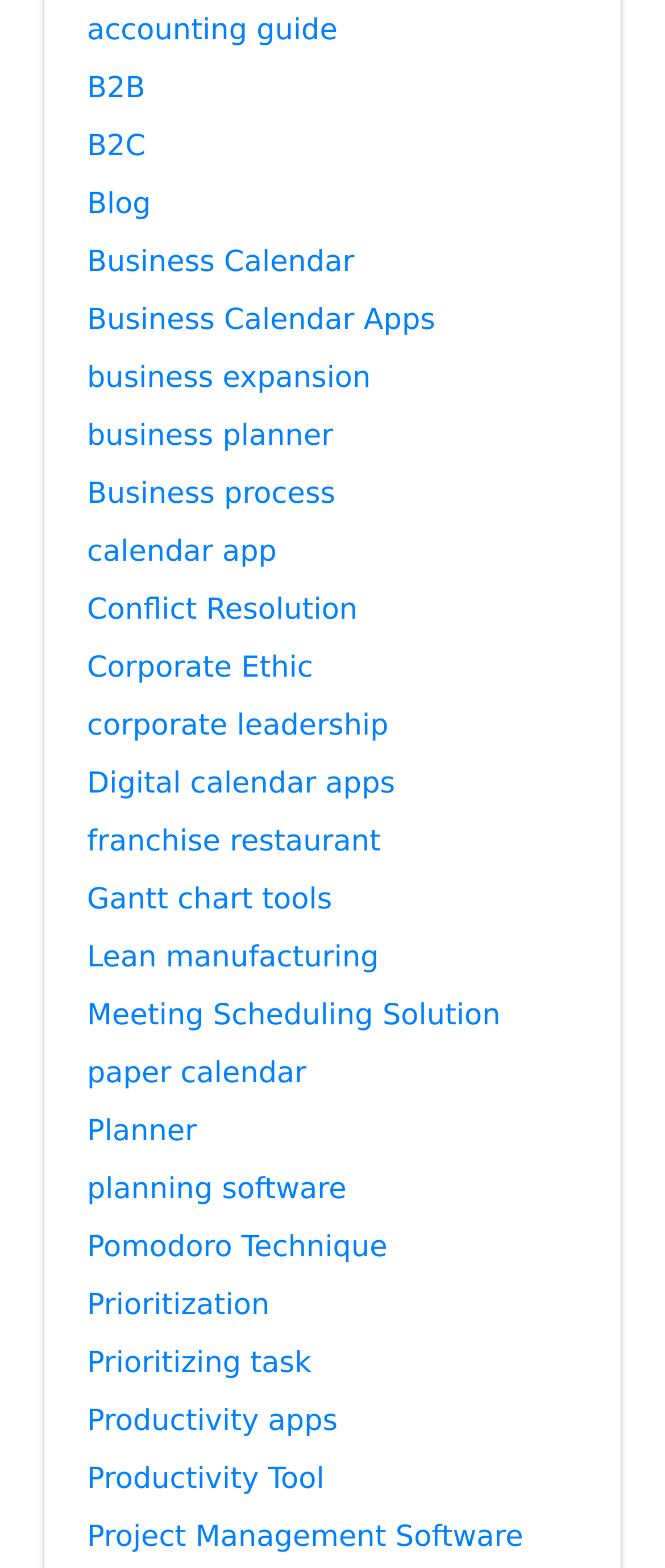How many links have the word 'calendar' in them?
Based on the image, provide a one-word or brief-phrase response.

at least 3